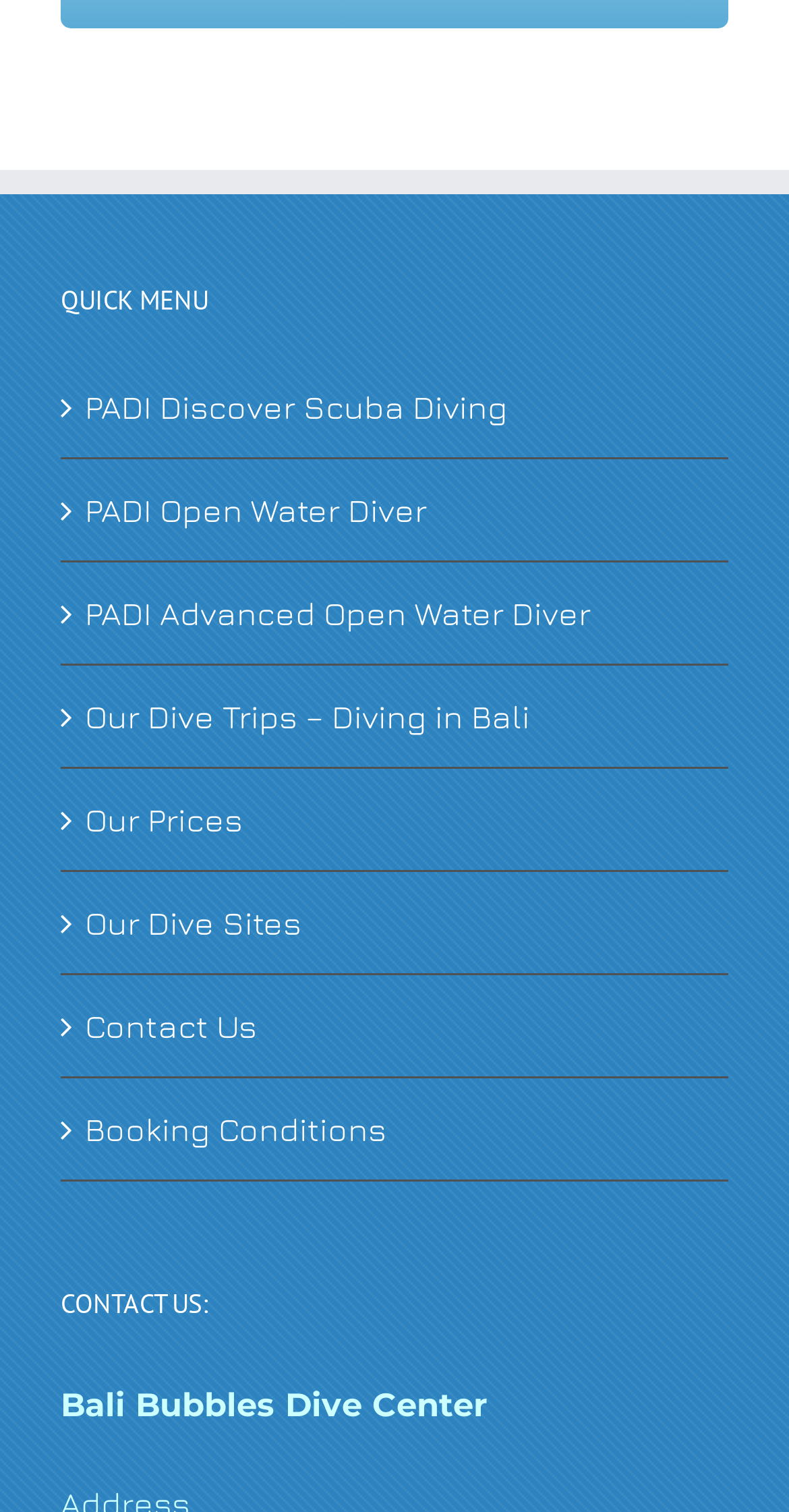Identify the bounding box coordinates of the clickable region necessary to fulfill the following instruction: "Contact Us". The bounding box coordinates should be four float numbers between 0 and 1, i.e., [left, top, right, bottom].

[0.108, 0.659, 0.897, 0.699]